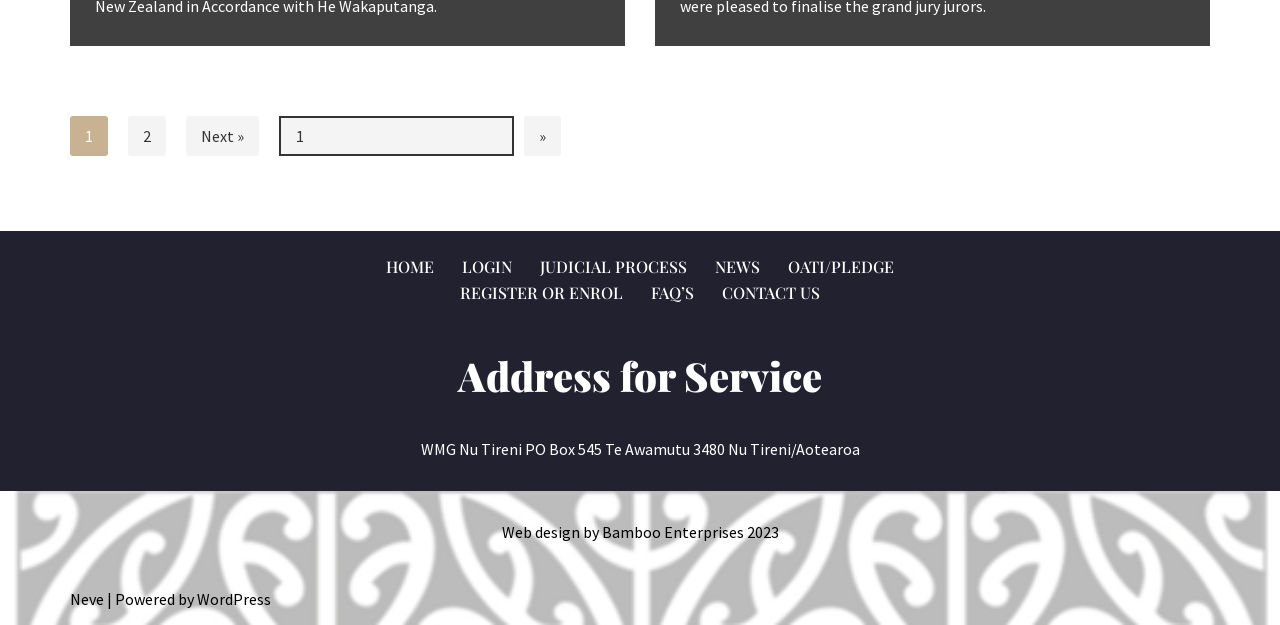Please locate the clickable area by providing the bounding box coordinates to follow this instruction: "visit Neve website".

[0.055, 0.943, 0.081, 0.975]